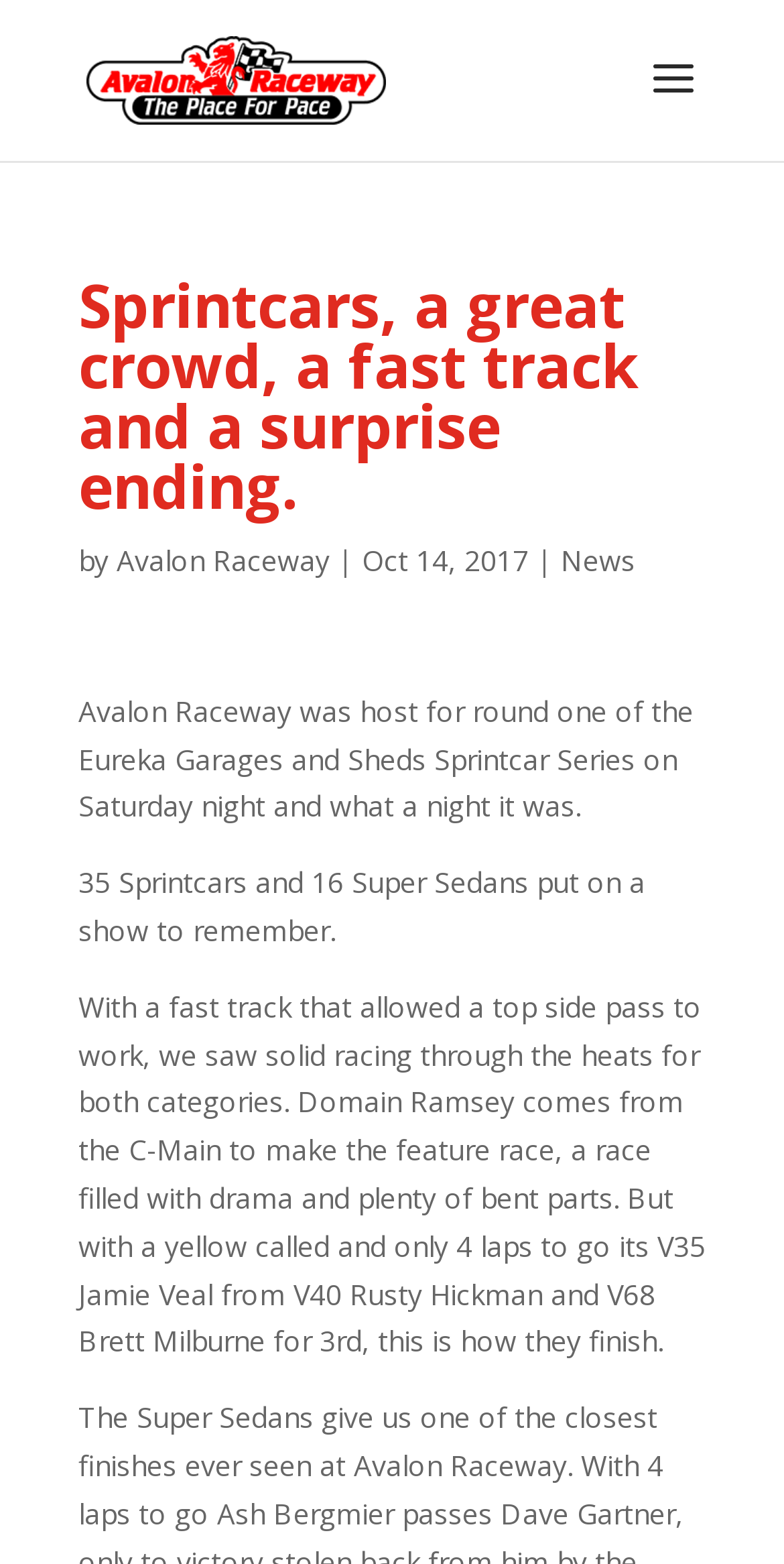Given the element description "Browse the archive »", identify the bounding box of the corresponding UI element.

None